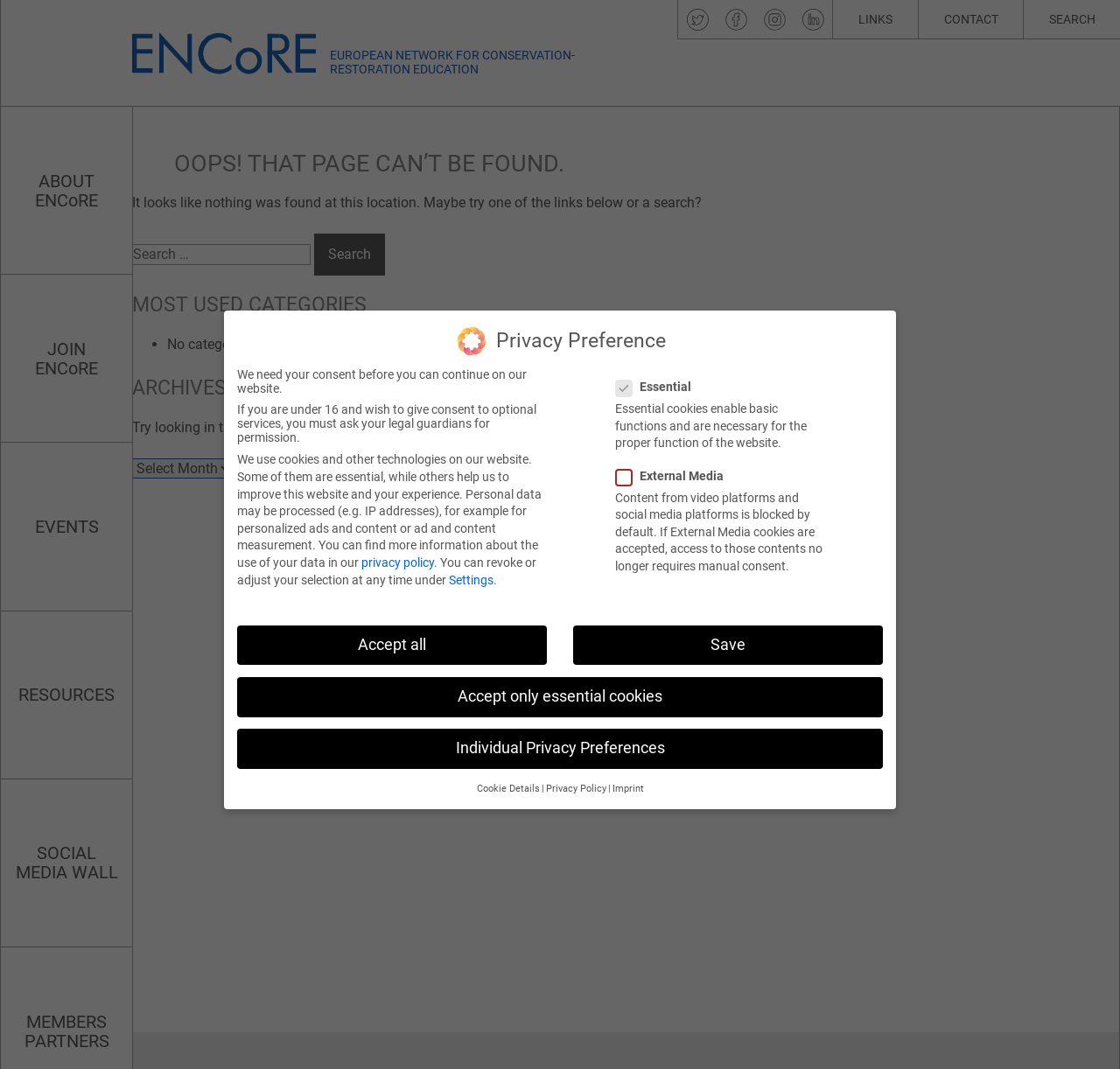Please identify the bounding box coordinates for the region that you need to click to follow this instruction: "Click on 'Home Appliances'".

None